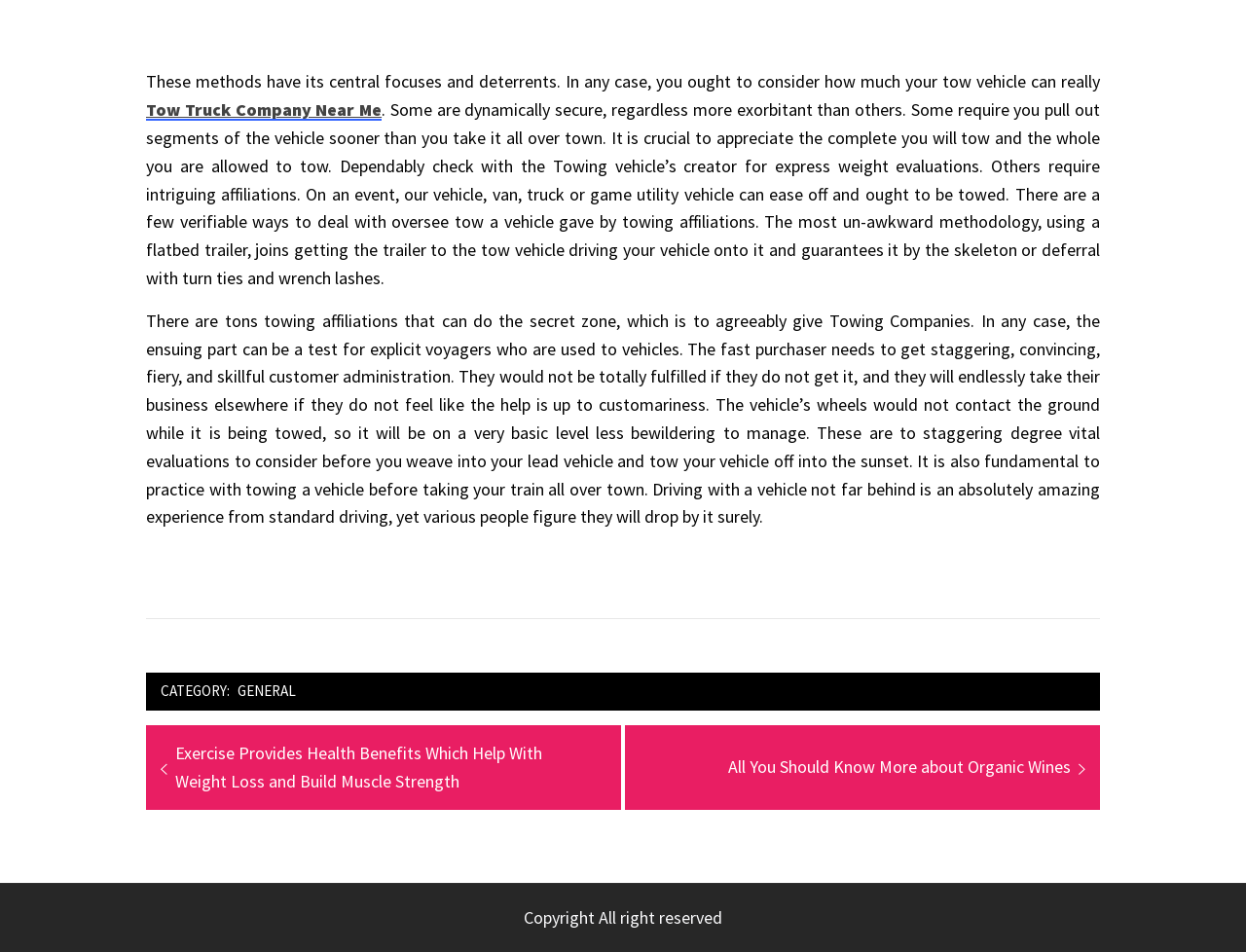Please give a succinct answer to the question in one word or phrase:
What is the benefit of using a flatbed trailer?

Less bewildering